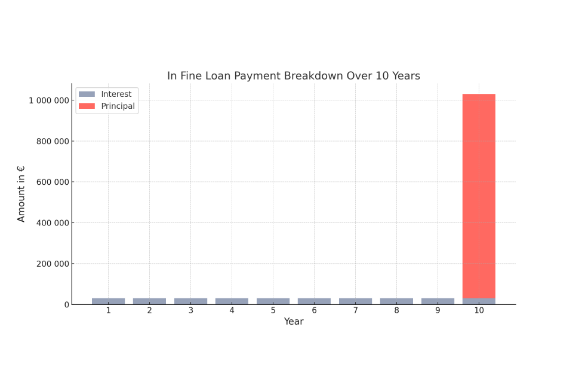Create a detailed narrative of what is happening in the image.

The image depicts a chart titled "In Fine Loan Payment Breakdown Over 10 Years," illustrating the payment structure of an In Fine Loan. The x-axis represents the years of the loan term, ranging from 1 to 10, while the y-axis quantifies the payment amounts in euros. 

The chart uses two color-coded components to differentiate between the types of payments: the gray bars symbolize the annual interest payments, which remain constant at €30,000 each year, amounting to a total of €300,000 in interest over the decade. In contrast, the prominent red bar at year 10 indicates the substantial repayment of the full principal amount of €1,000,000, which is only paid at the end of the term. This visual clearly demonstrates how, throughout the loan’s duration, the borrower does not pay down the principal, resulting in a markedly higher payment at the conclusion of the loan. The depiction effectively summarizes the financial dynamics of an In Fine Loan, highlighting the predictable nature of interest payments and the lump-sum principal repayment.